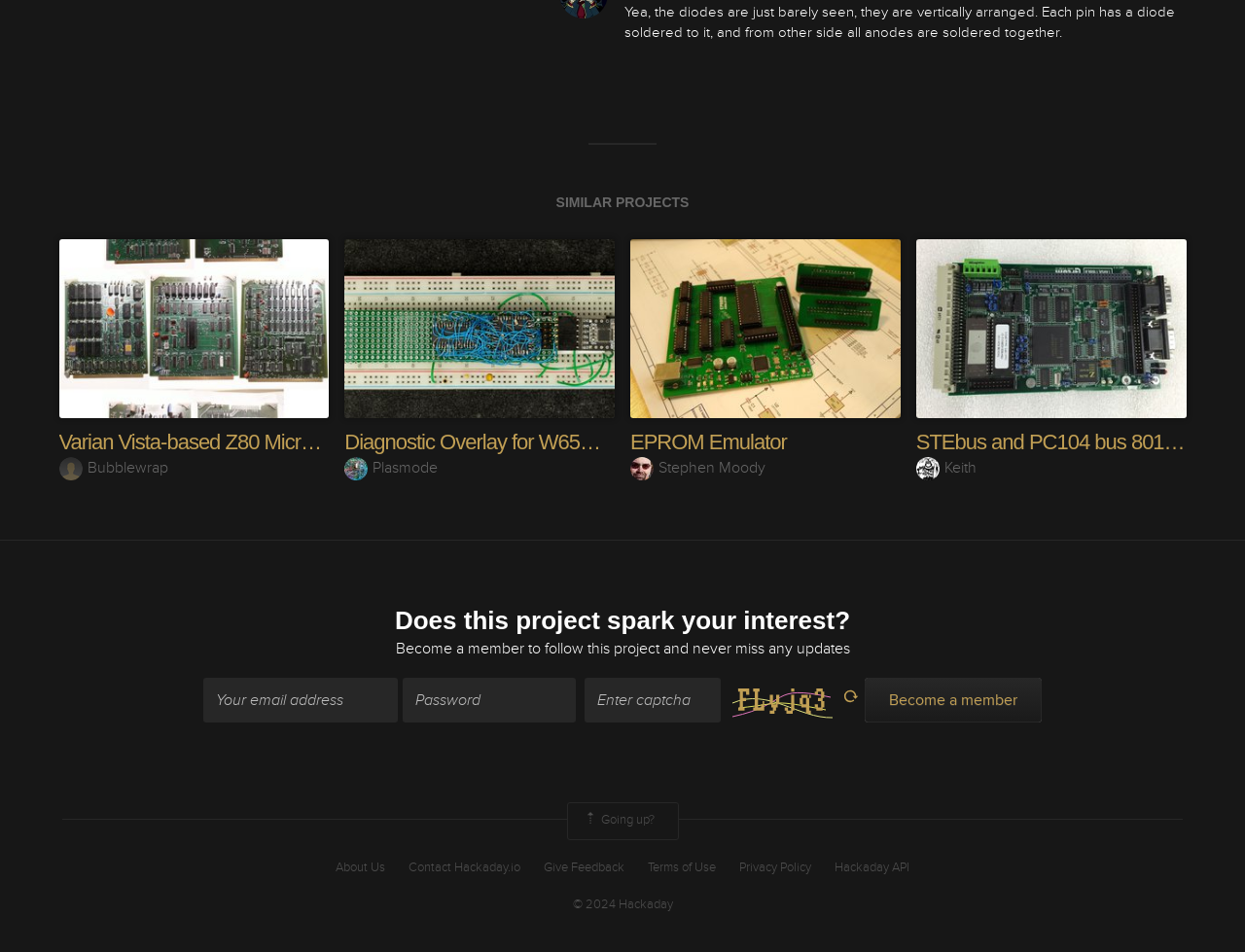What is the purpose of the 'Give Feedback' link?
Based on the image, please offer an in-depth response to the question.

The 'Give Feedback' link is located at the bottom of the page, along with other links such as 'About Us' and 'Contact Hackaday.io', suggesting that its purpose is to allow users to provide feedback about the website or the project.